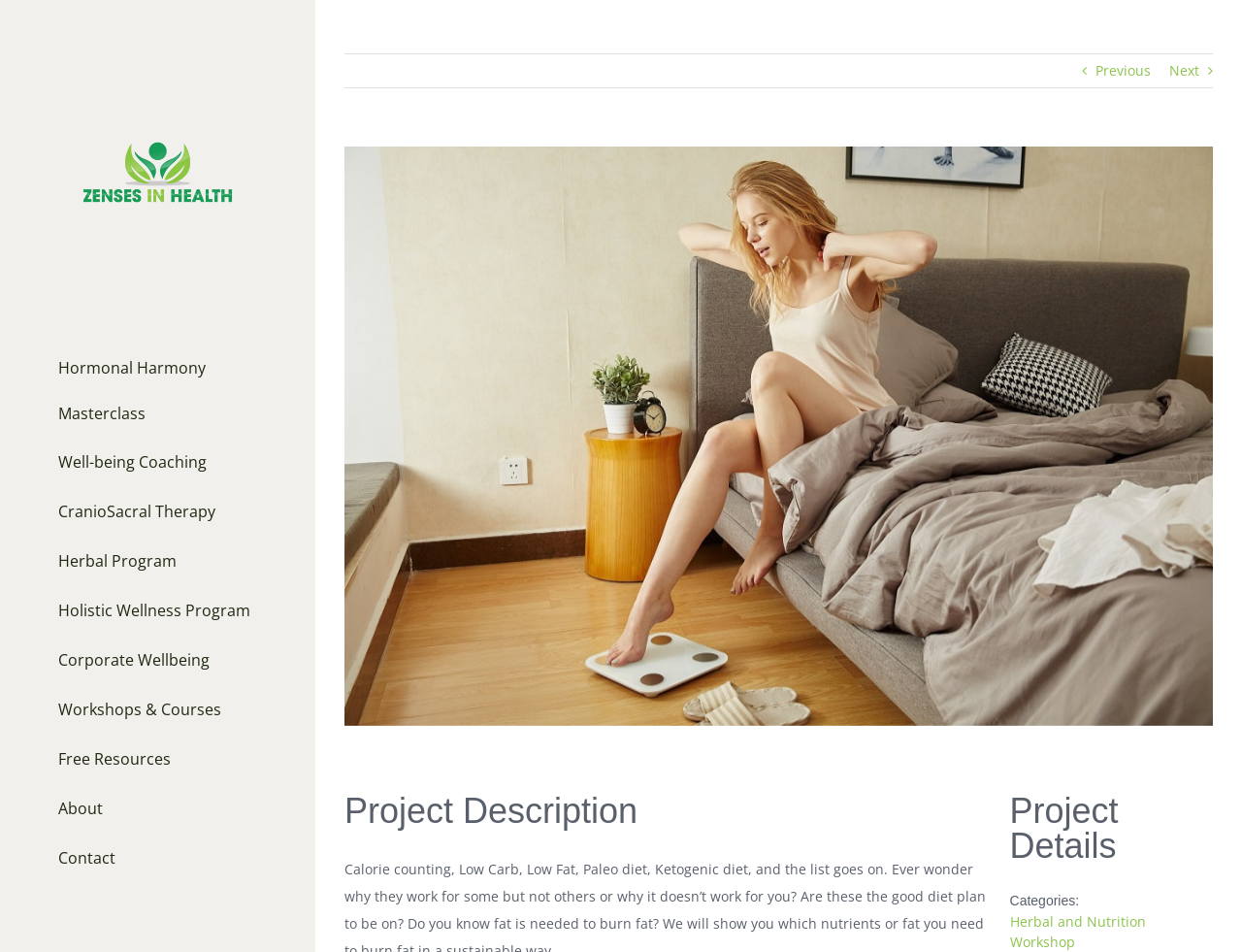Identify the coordinates of the bounding box for the element that must be clicked to accomplish the instruction: "Click on the Next button".

[0.941, 0.057, 0.966, 0.092]